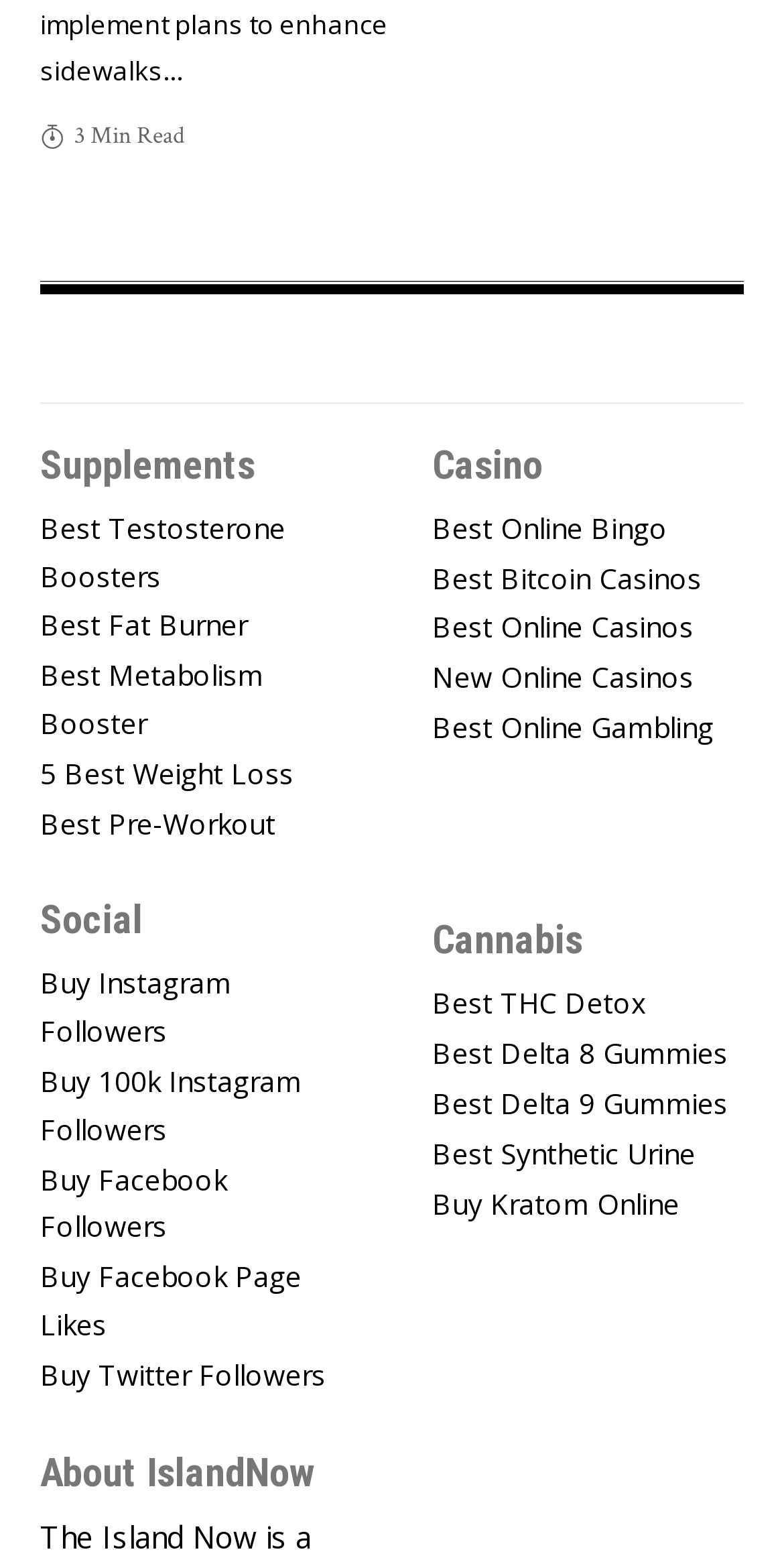Please identify the bounding box coordinates of where to click in order to follow the instruction: "Explore Best Online Bingo".

[0.551, 0.322, 0.949, 0.359]